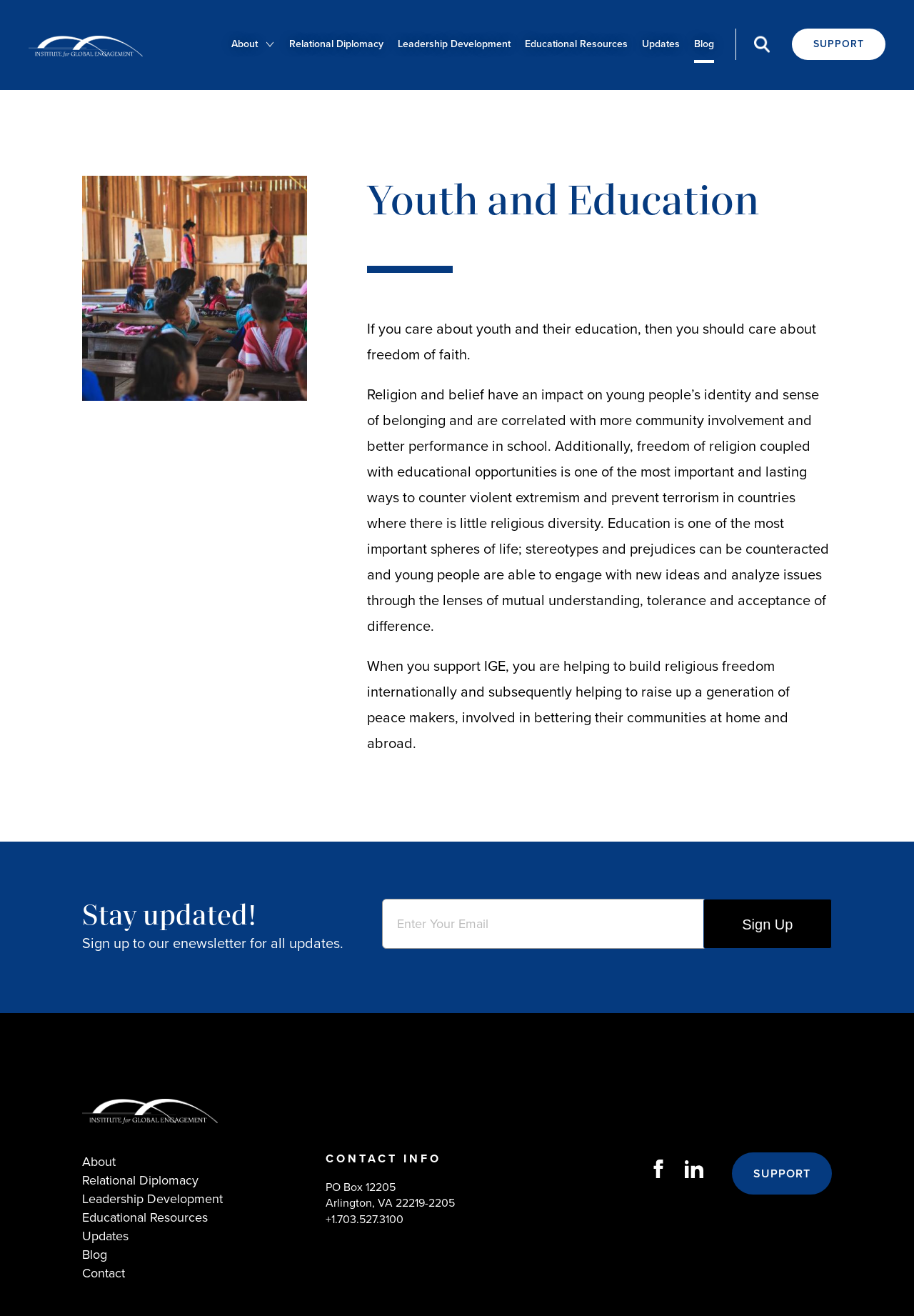Kindly determine the bounding box coordinates for the clickable area to achieve the given instruction: "Learn more about 'Relational Diplomacy'".

[0.316, 0.022, 0.42, 0.046]